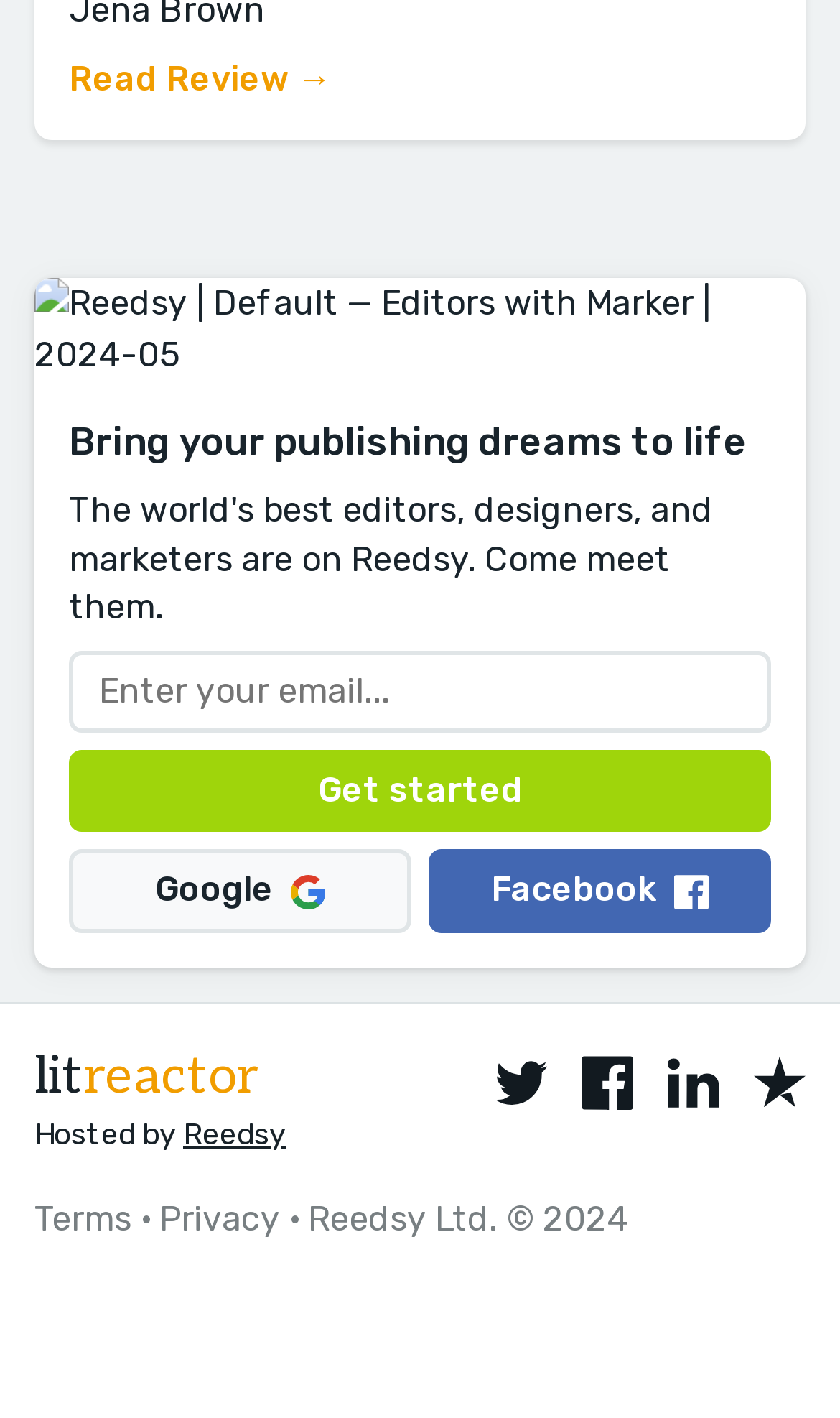Determine the bounding box coordinates of the clickable element to achieve the following action: 'Check Trustpilot'. Provide the coordinates as four float values between 0 and 1, formatted as [left, top, right, bottom].

[0.897, 0.744, 0.959, 0.783]